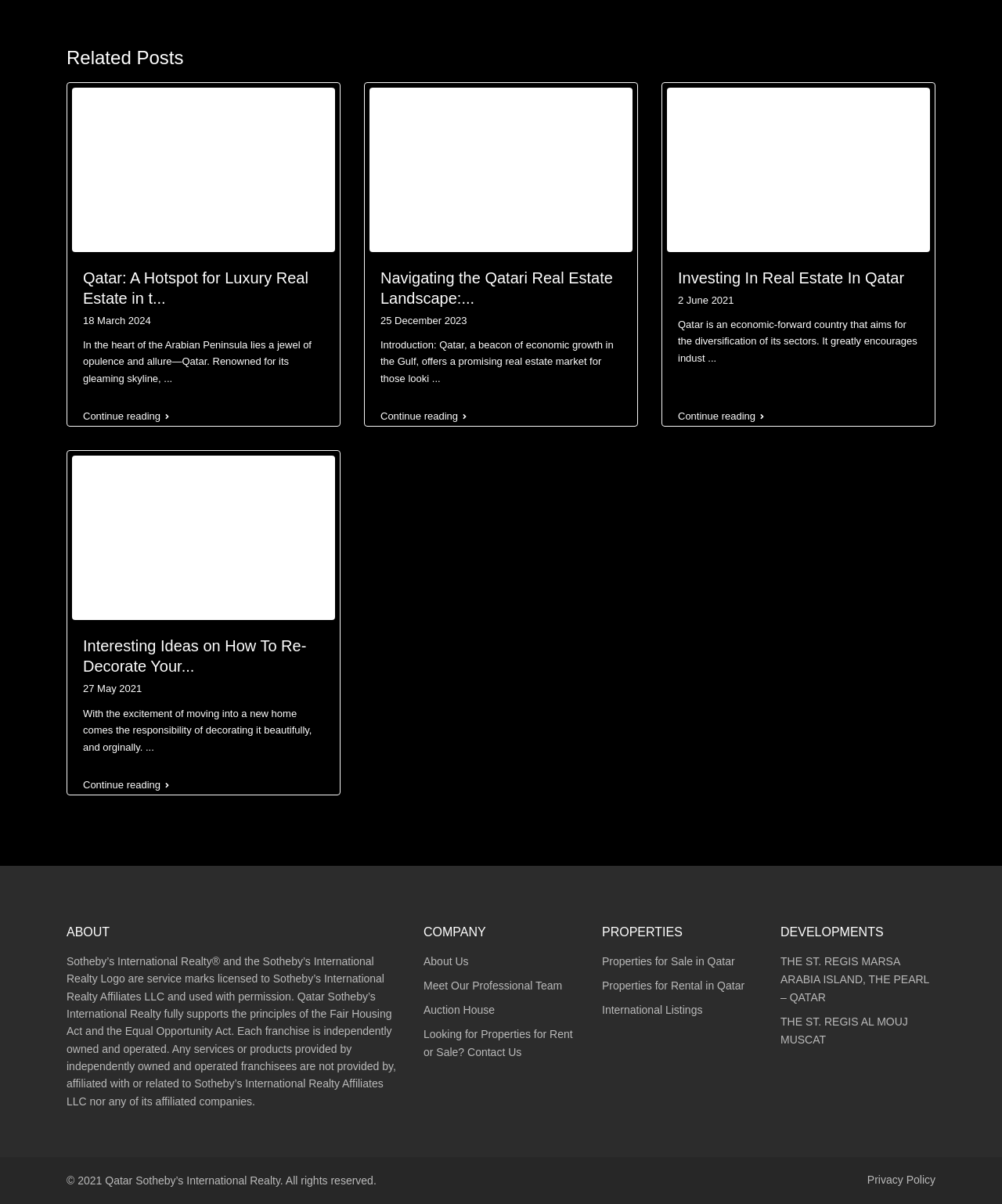Please specify the bounding box coordinates of the clickable region to carry out the following instruction: "Check the company's About page". The coordinates should be four float numbers between 0 and 1, in the format [left, top, right, bottom].

[0.423, 0.793, 0.468, 0.803]